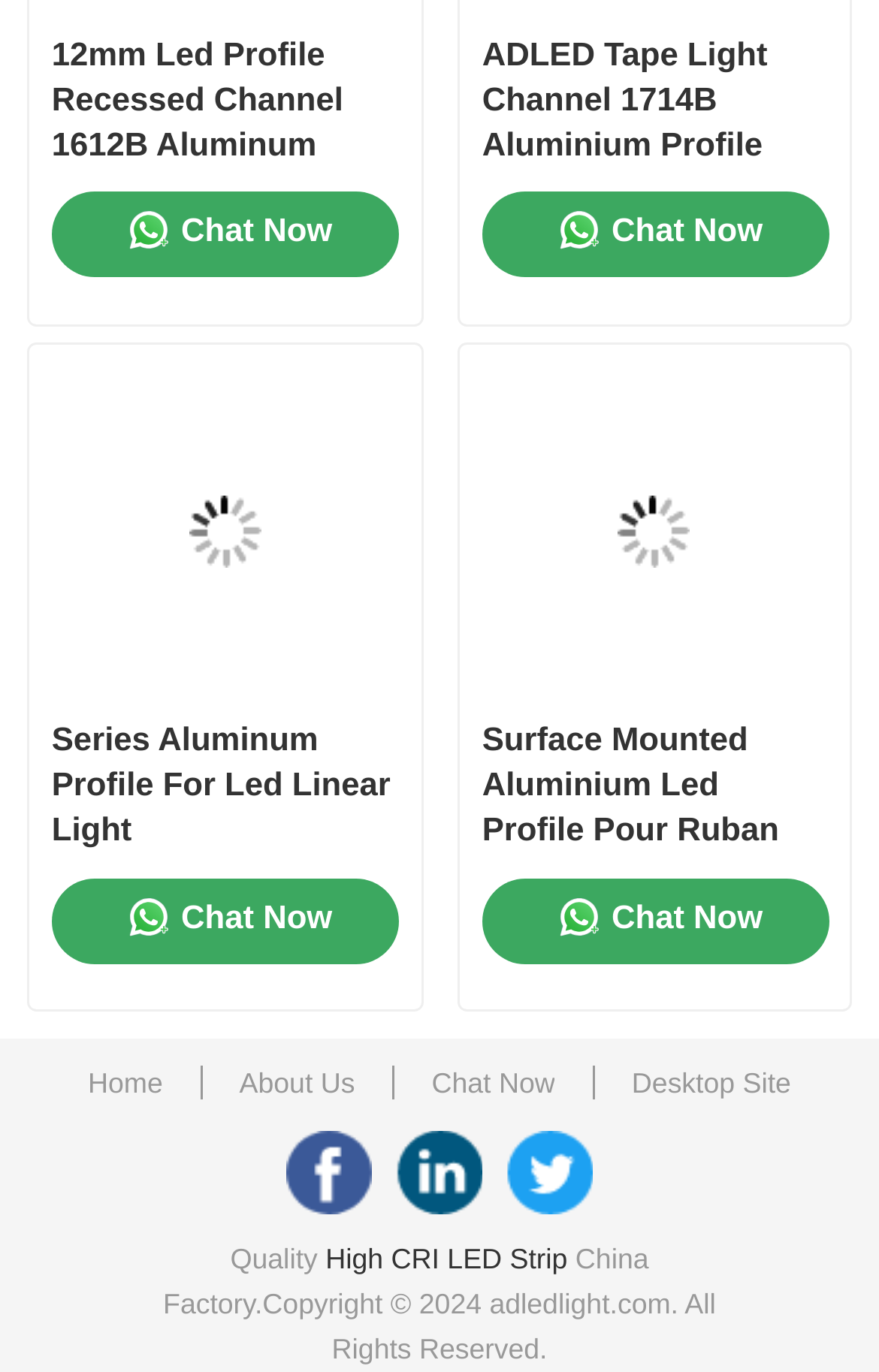Please determine the bounding box coordinates of the section I need to click to accomplish this instruction: "Read about Link Building Software".

None